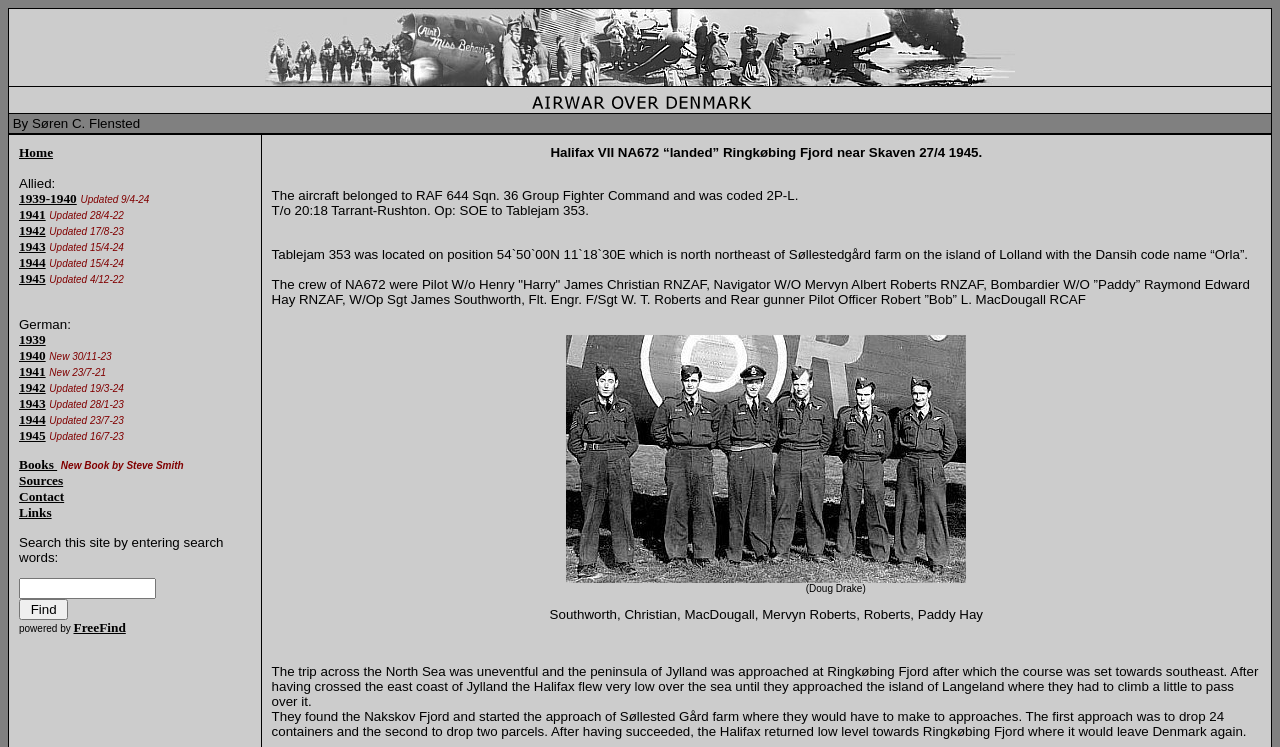Specify the bounding box coordinates of the region I need to click to perform the following instruction: "Search this site by entering search words". The coordinates must be four float numbers in the range of 0 to 1, i.e., [left, top, right, bottom].

[0.015, 0.774, 0.122, 0.802]